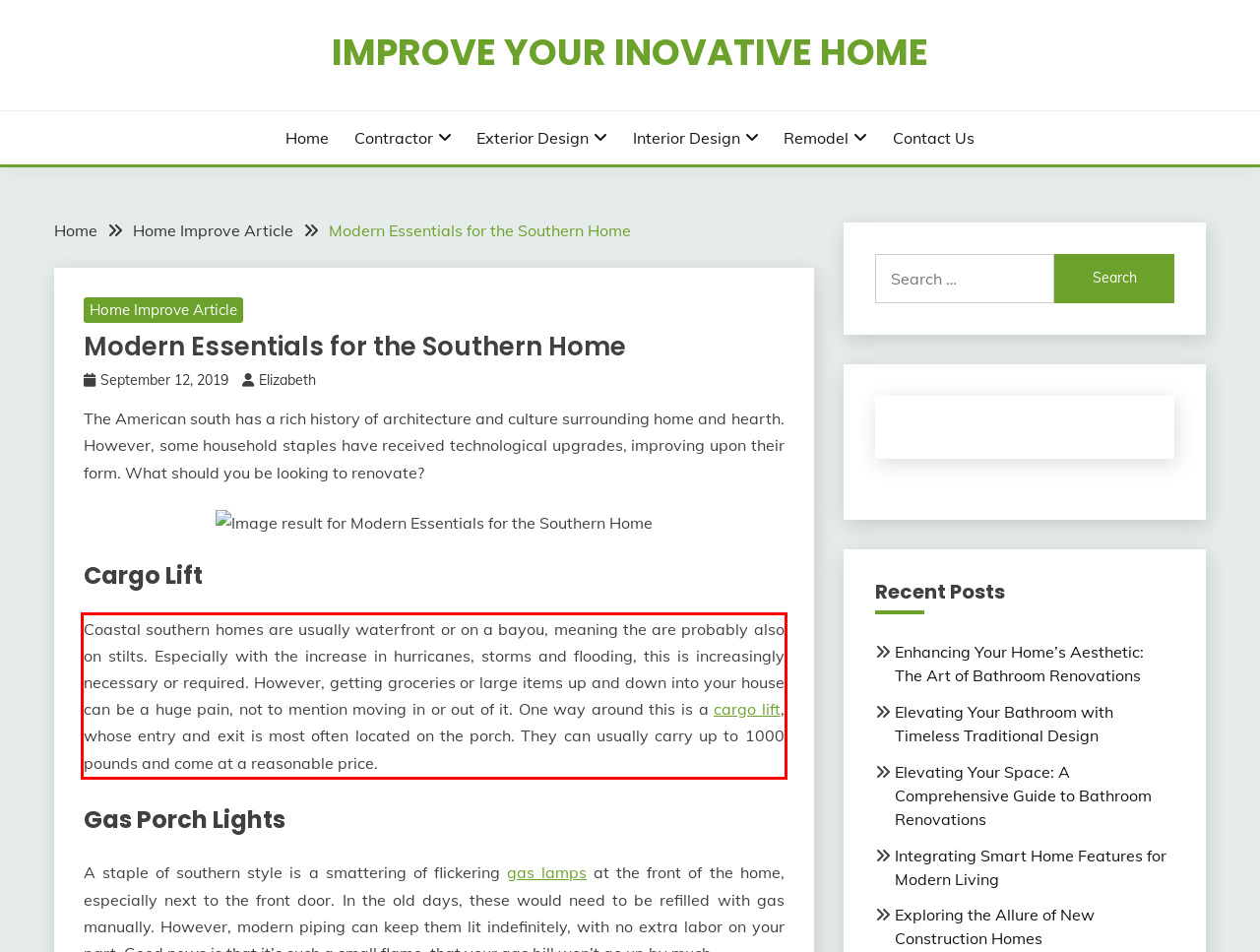Please extract the text content from the UI element enclosed by the red rectangle in the screenshot.

Coastal southern homes are usually waterfront or on a bayou, meaning the are probably also on stilts. Especially with the increase in hurricanes, storms and flooding, this is increasingly necessary or required. However, getting groceries or large items up and down into your house can be a huge pain, not to mention moving in or out of it. One way around this is a cargo lift, whose entry and exit is most often located on the porch. They can usually carry up to 1000 pounds and come at a reasonable price.